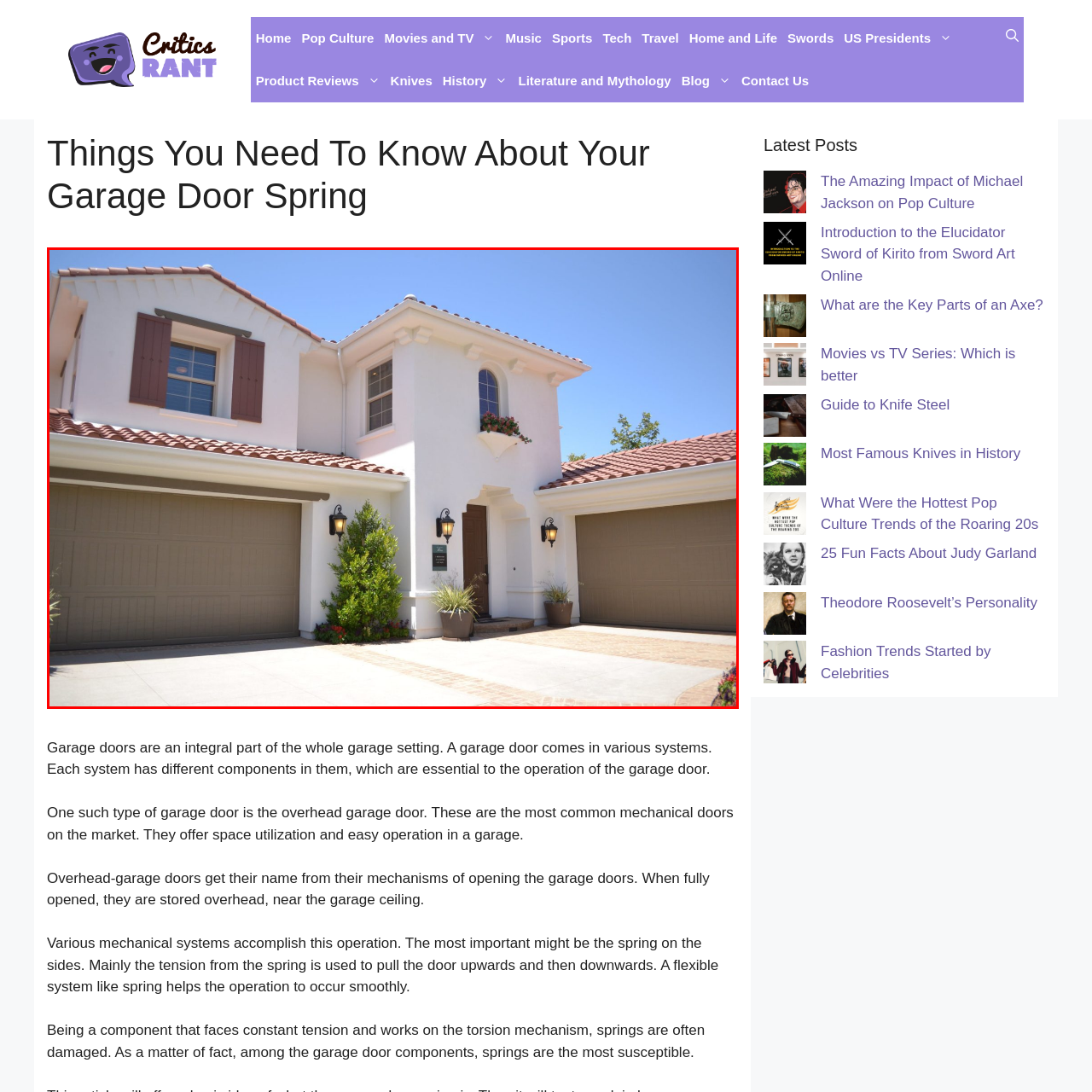Write a comprehensive caption detailing the image within the red boundary.

The image showcases a charming residential exterior that features a well-maintained garage with two brown doors, conveying a modern yet inviting aesthetic. The house is adorned with a pitched roof and prominent white walls, while the decorative details, such as the brown shutters on the upper windows, enhance its character. Flanking the main entrance are two stylish lanterns, contributing to the overall warm ambiance of the home. The front porch is subtly enhanced by potted plants and a flowering accent, hinting at a landscaped setting. This image encapsulates a harmonious blend of style and functionality, emphasizing the role of a garage door within the overall design of the house.